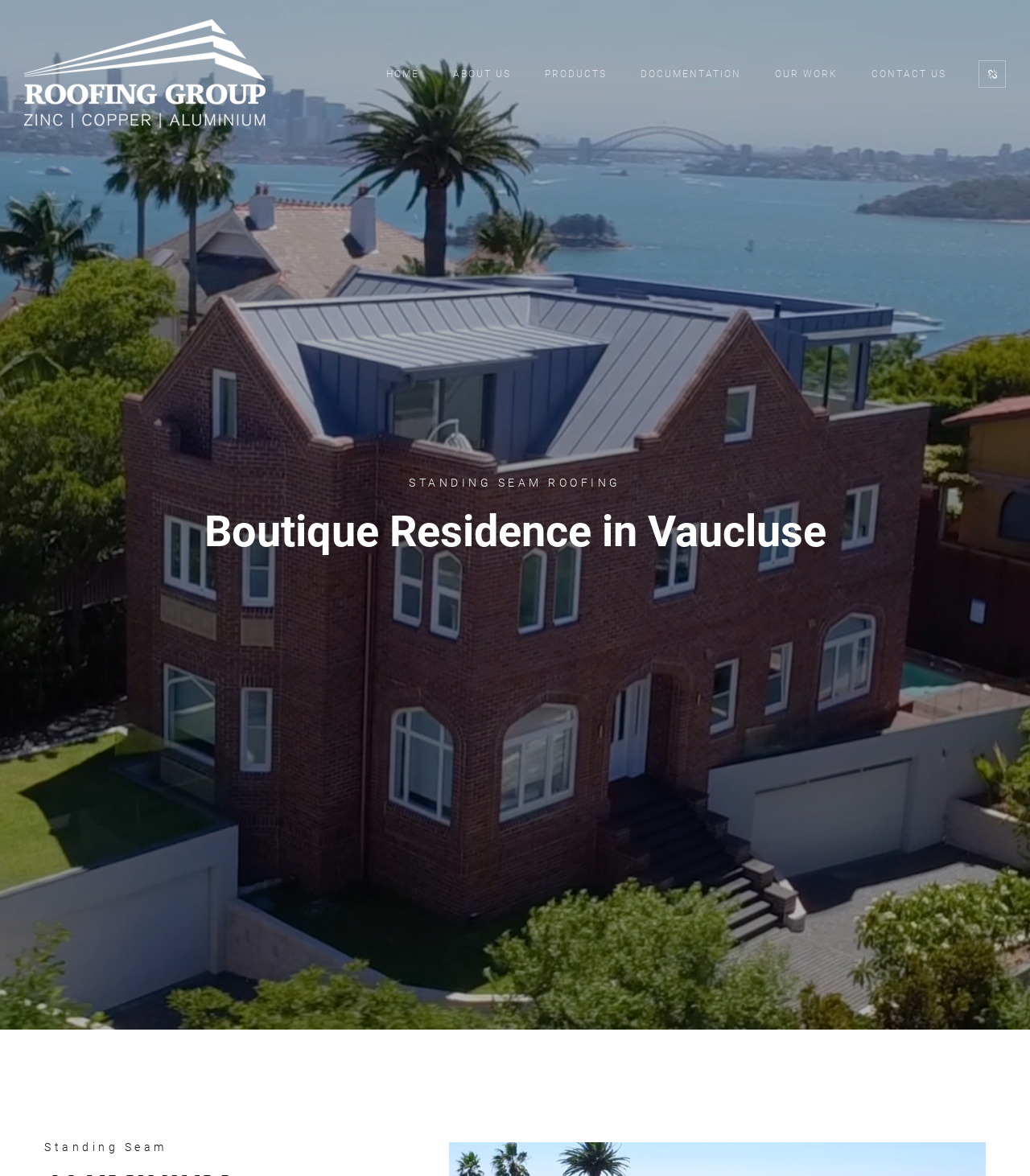Locate the UI element described by Products in the provided webpage screenshot. Return the bounding box coordinates in the format (top-left x, top-left y, bottom-right x, bottom-right y), ensuring all values are between 0 and 1.

[0.517, 0.053, 0.601, 0.072]